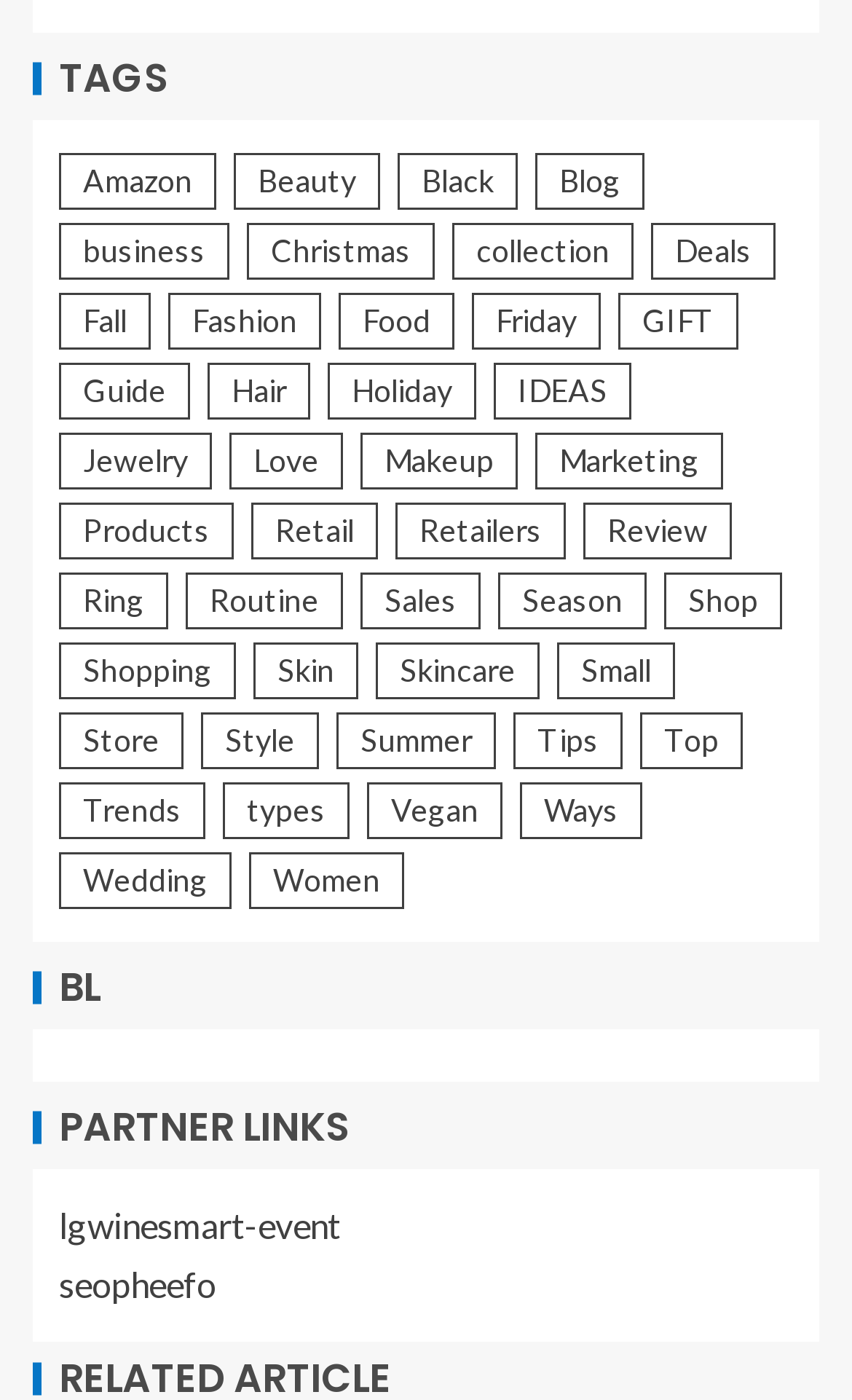Identify the bounding box coordinates for the element that needs to be clicked to fulfill this instruction: "Browse the 'Jewelry' items". Provide the coordinates in the format of four float numbers between 0 and 1: [left, top, right, bottom].

[0.069, 0.309, 0.249, 0.35]